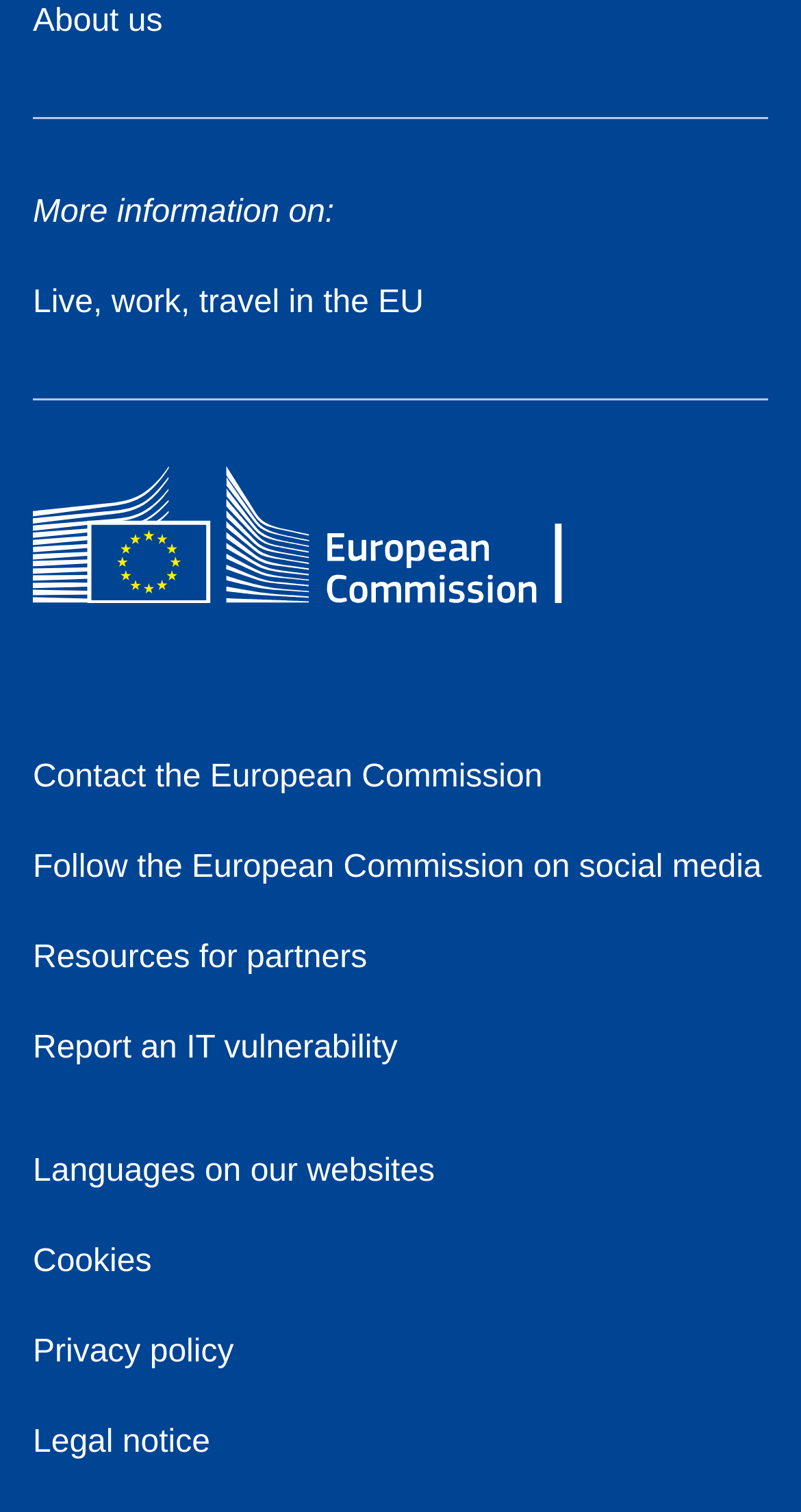Locate the bounding box coordinates of the region to be clicked to comply with the following instruction: "Open the MENU". The coordinates must be four float numbers between 0 and 1, in the form [left, top, right, bottom].

None